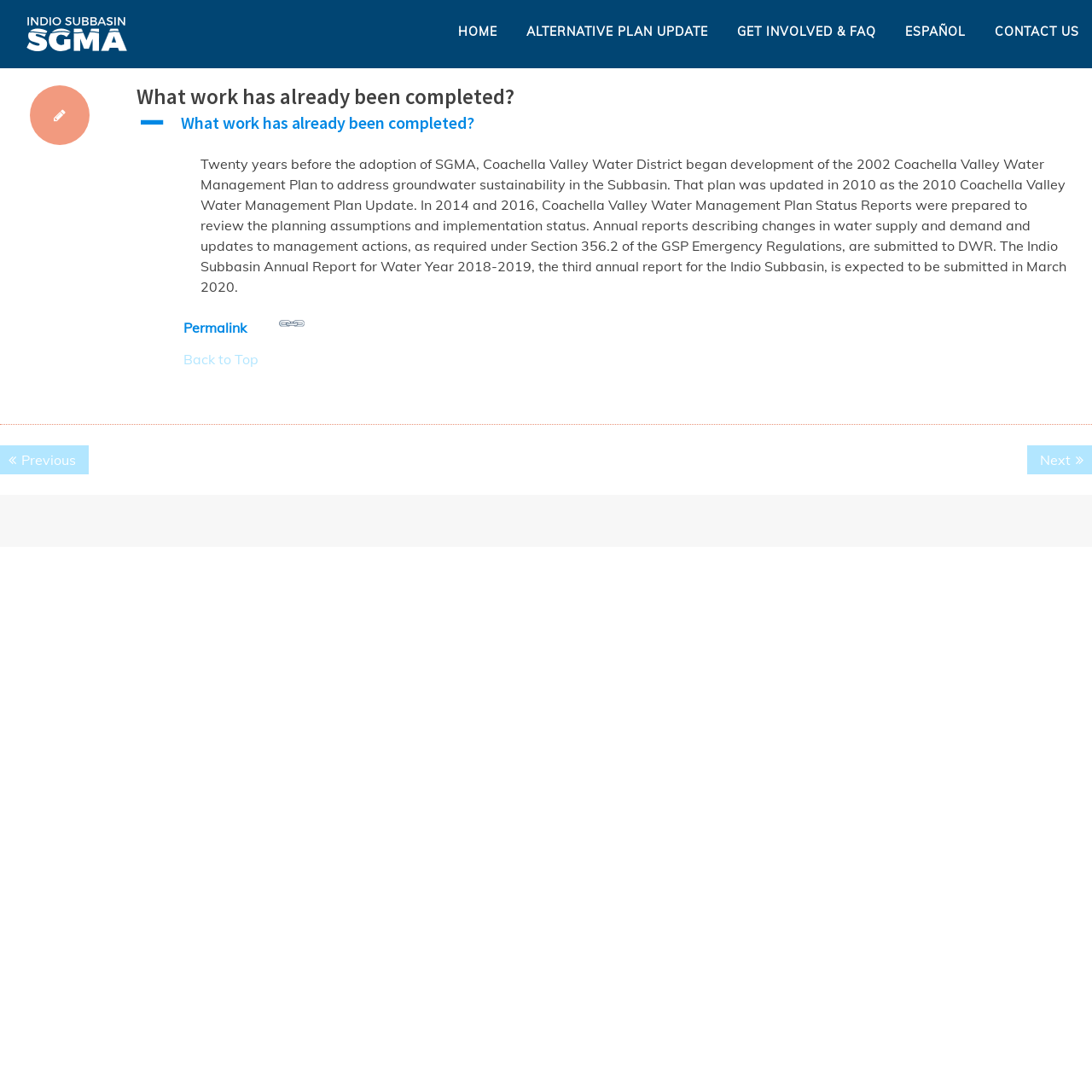Answer succinctly with a single word or phrase:
What is the expected submission date of the Indio Subbasin Annual Report for Water Year 2018-2019?

March 2020